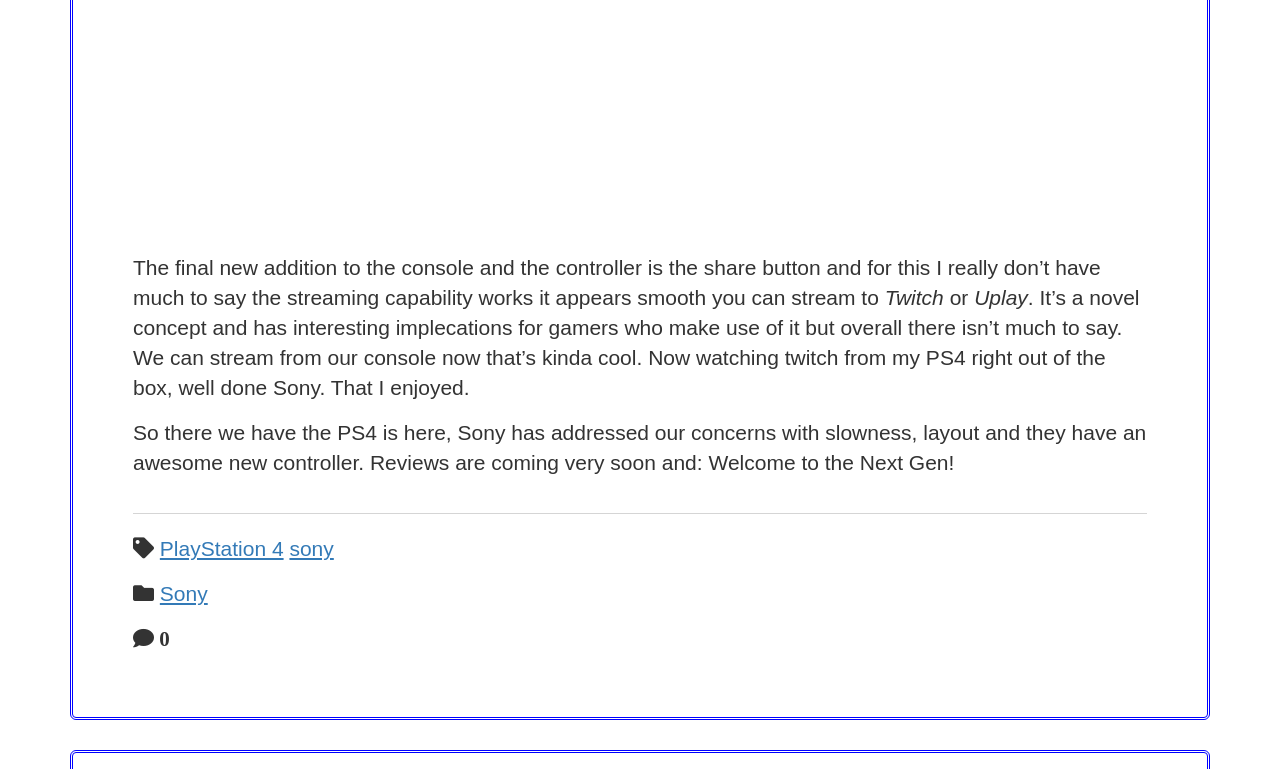What is the next step mentioned in the article?
Please look at the screenshot and answer using one word or phrase.

Reviews are coming soon